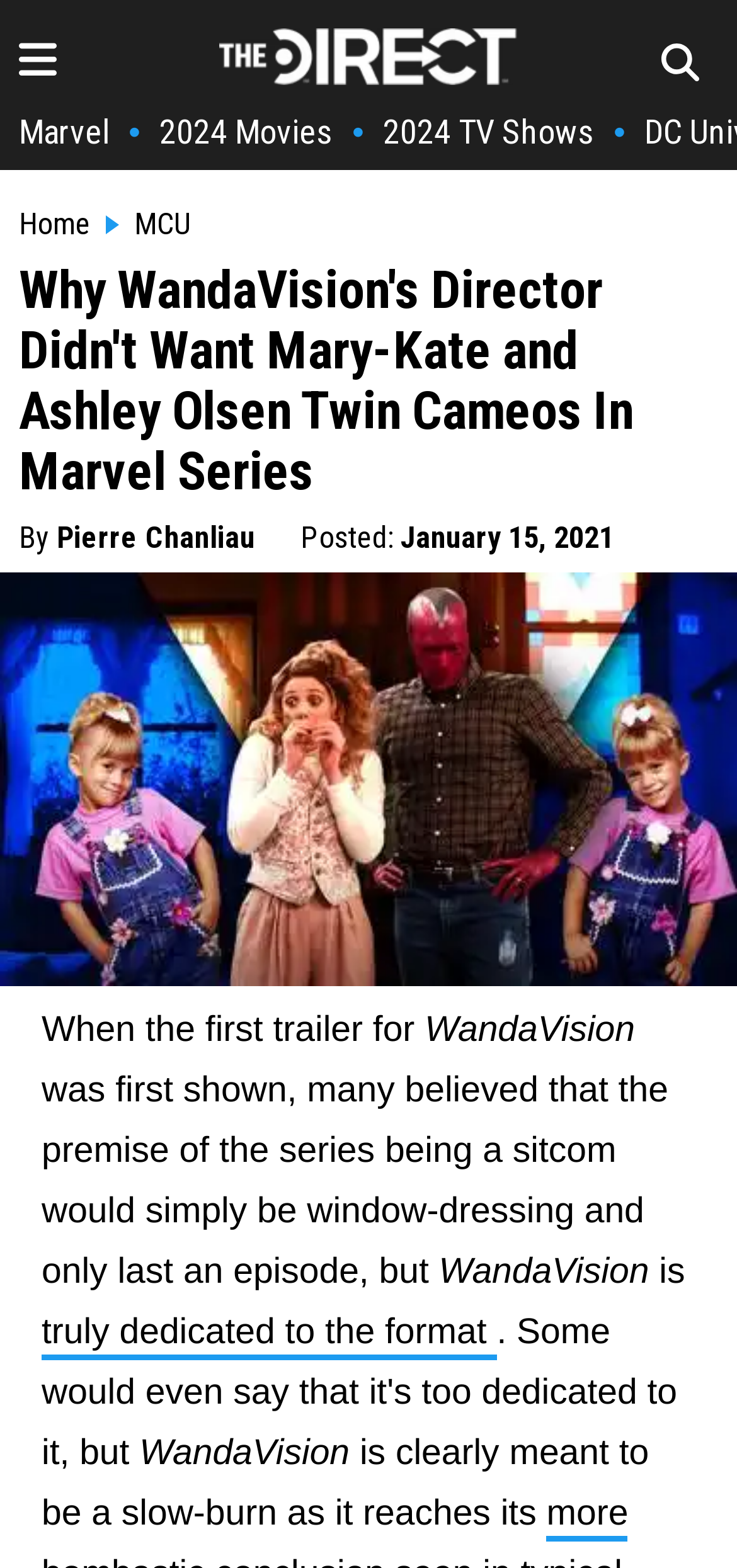Answer briefly with one word or phrase:
How many images are on the webpage?

3